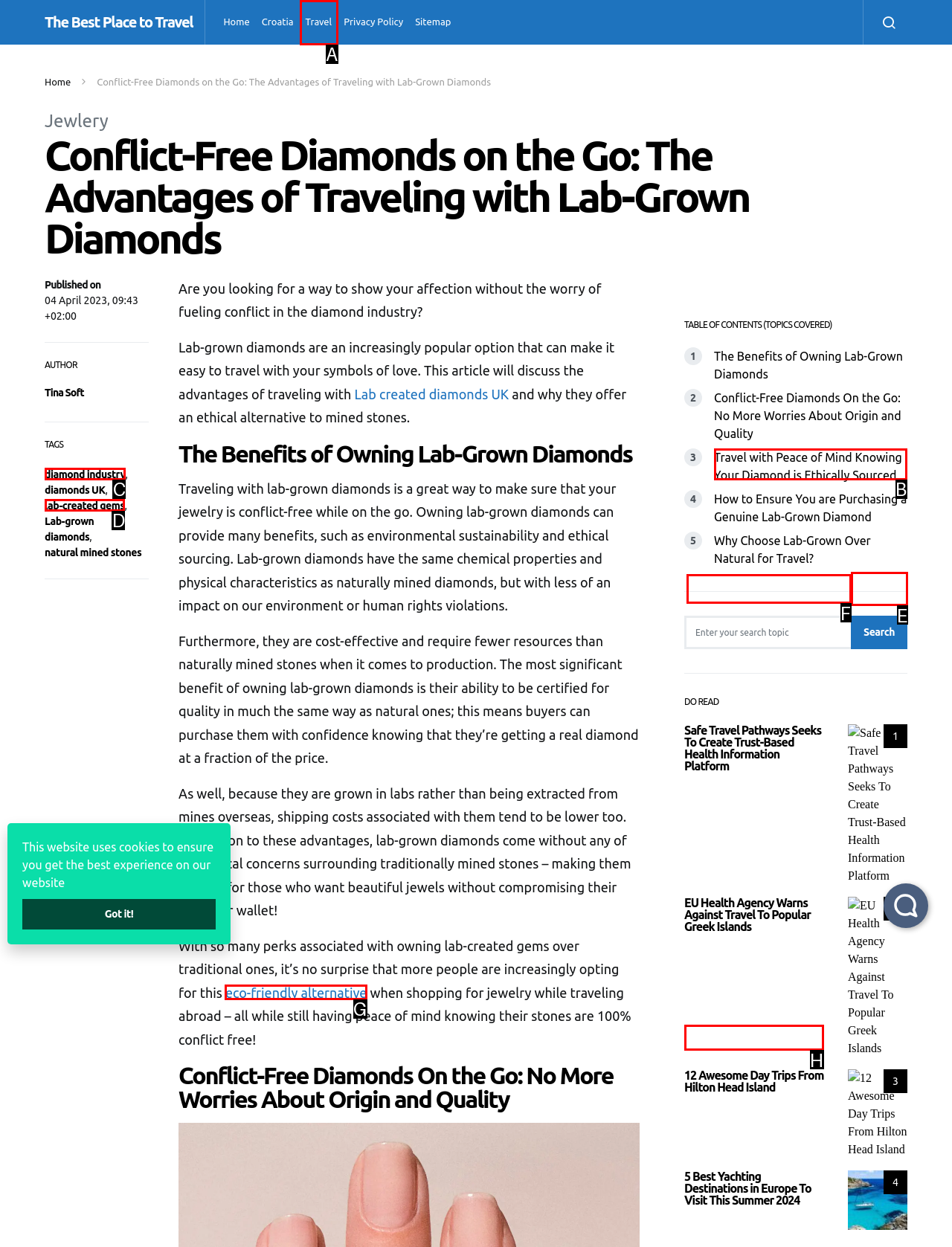Identify the letter of the option that should be selected to accomplish the following task: Click on the 'Travel' link. Provide the letter directly.

A